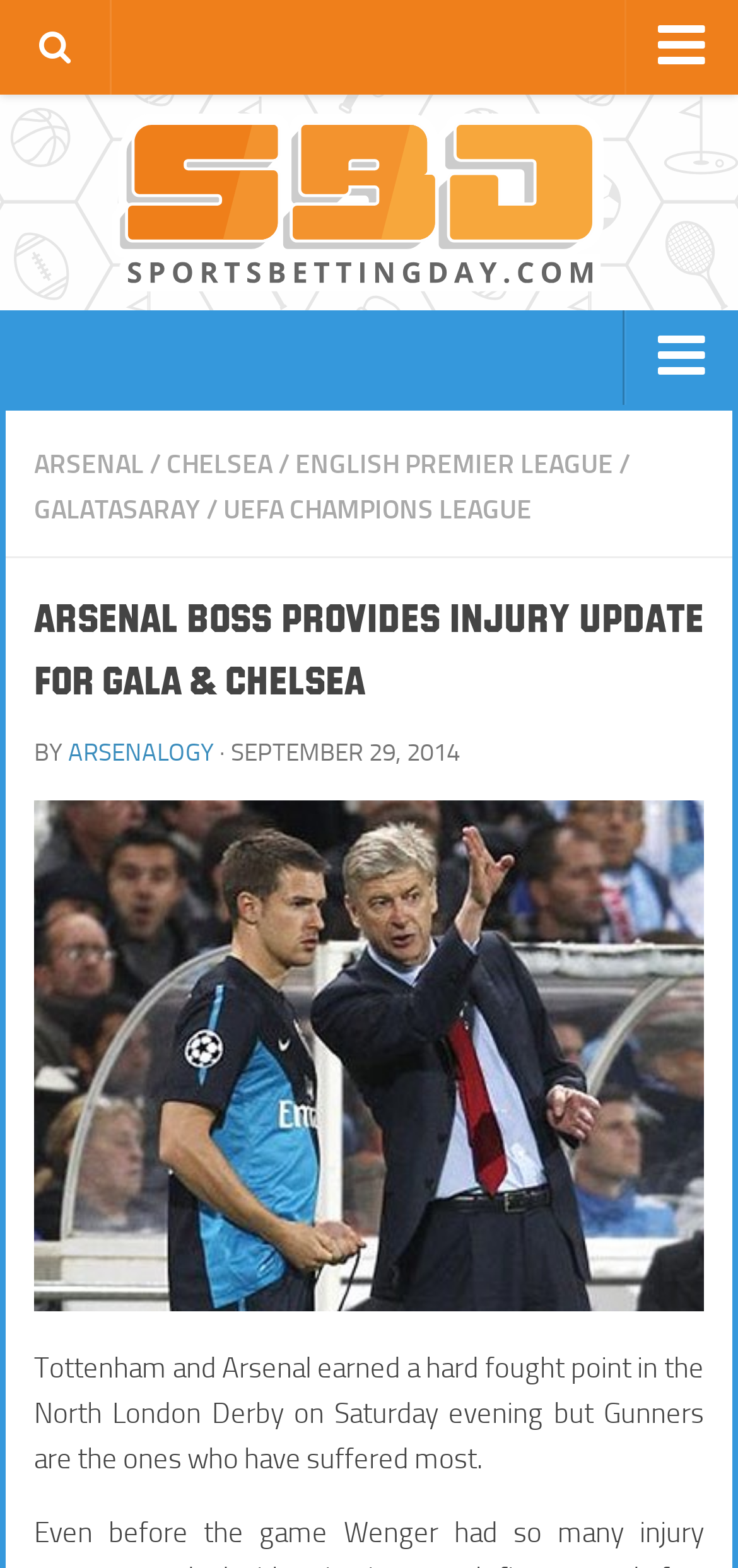Identify the bounding box for the element characterized by the following description: "Galatasaray".

[0.046, 0.314, 0.272, 0.335]